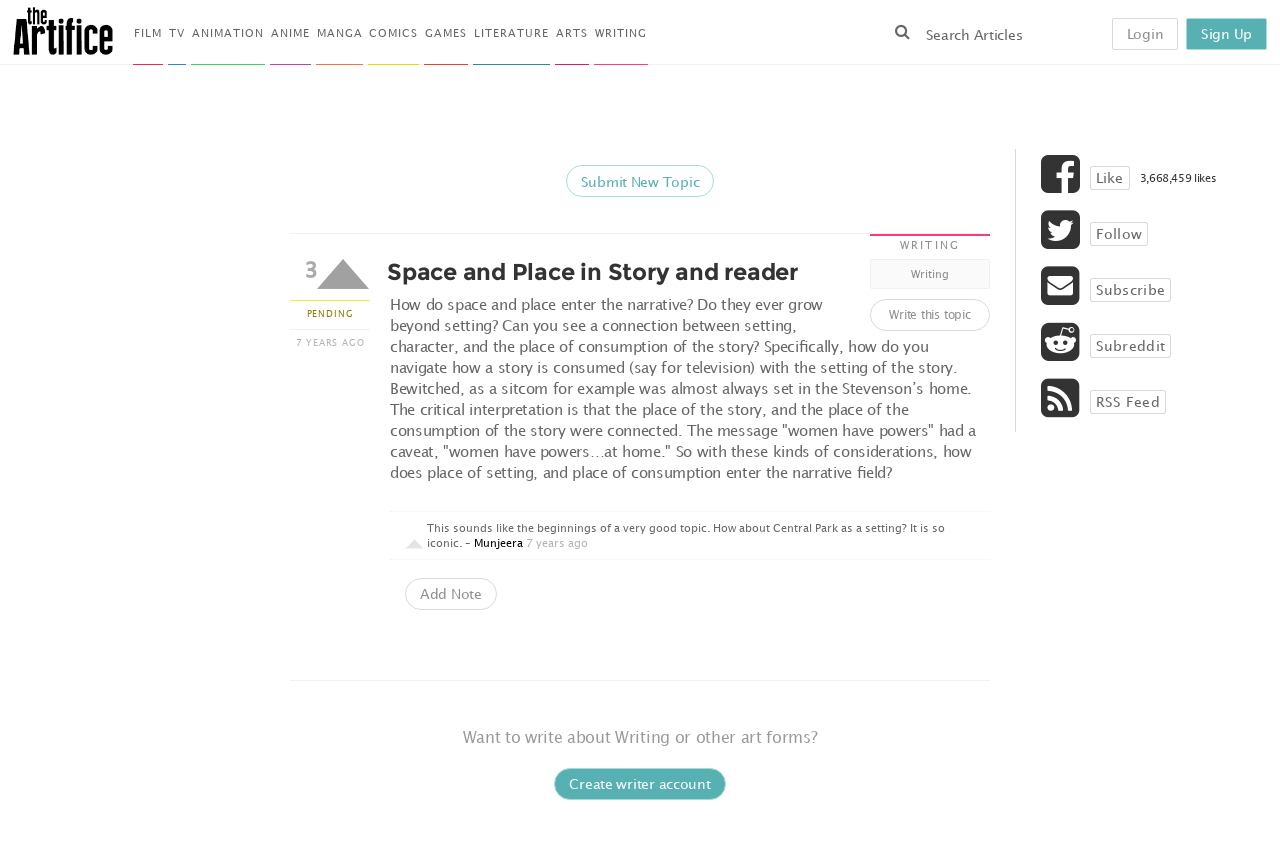Please answer the following question using a single word or phrase: How many years ago was the topic posted?

7 years ago